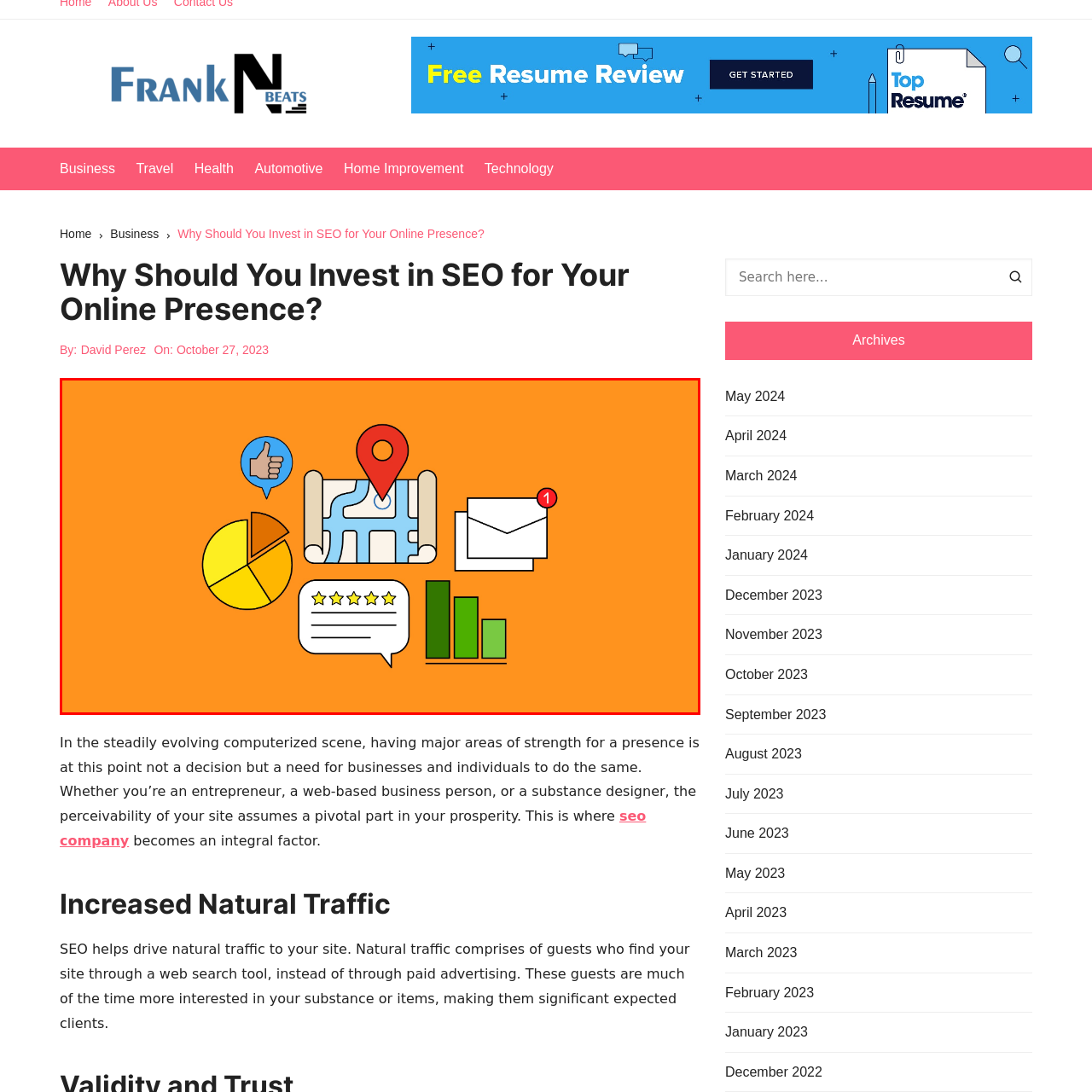Construct a detailed caption for the image enclosed in the red box.

The image features a vibrant orange background, prominently displaying a collection of icons that symbolize various aspects of digital presence and marketing. At the center, there is a stylized map with a location pin, representing navigation and local SEO. Surrounding the map are additional elements: a thumbs-up icon symbolizing social approval or likes, a pie chart illustrating data analysis, a speech bubble showcasing customer reviews with five stars, and a bar graph indicating performance metrics. Finally, there's an envelope with a notification badge, hinting at email communications. This imagery effectively conveys the essential components of online visibility and engagement, aligning with the theme of investing in SEO for enhancing one’s digital footprint.